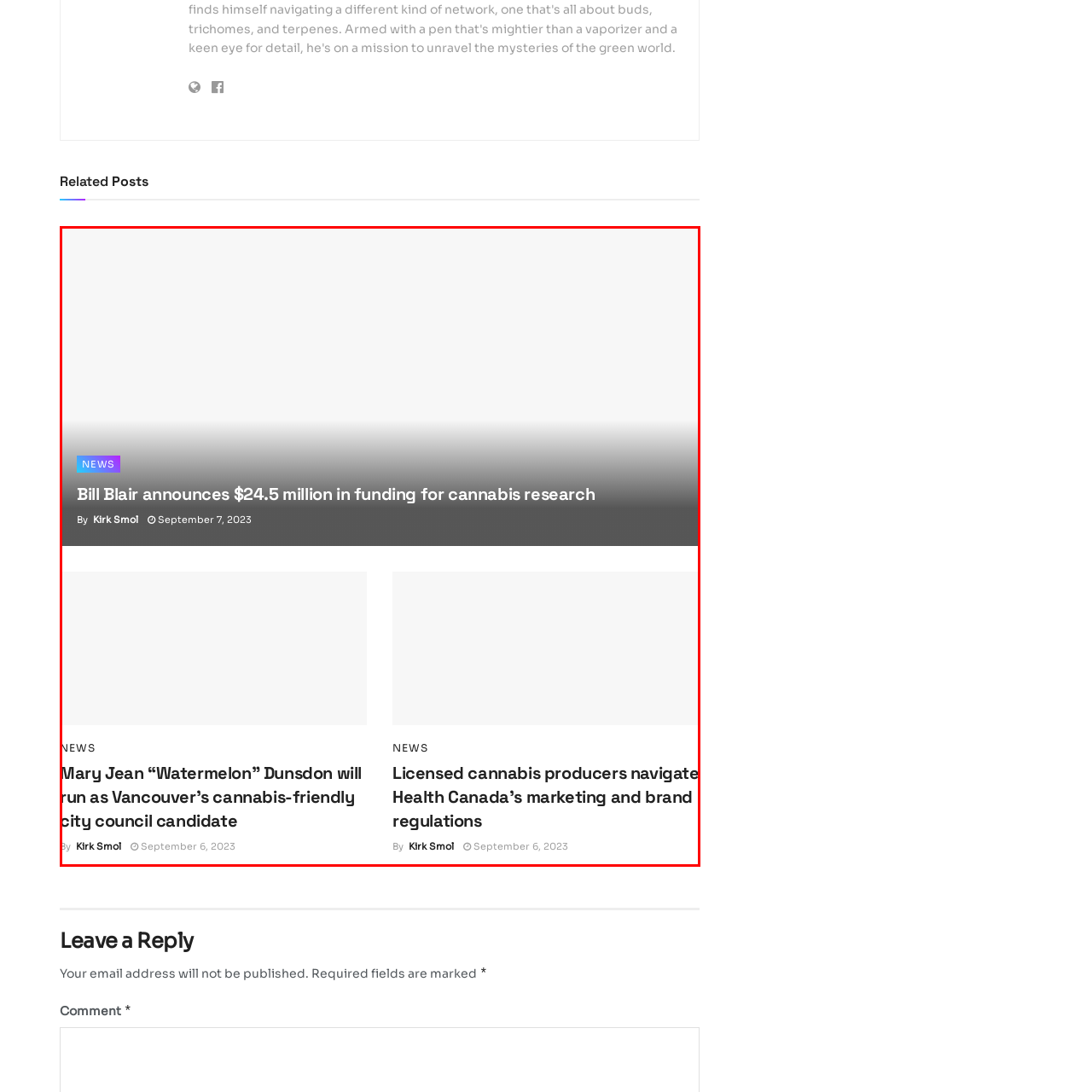Analyze the picture within the red frame, On what date was the article published? 
Provide a one-word or one-phrase response.

September 7, 2023